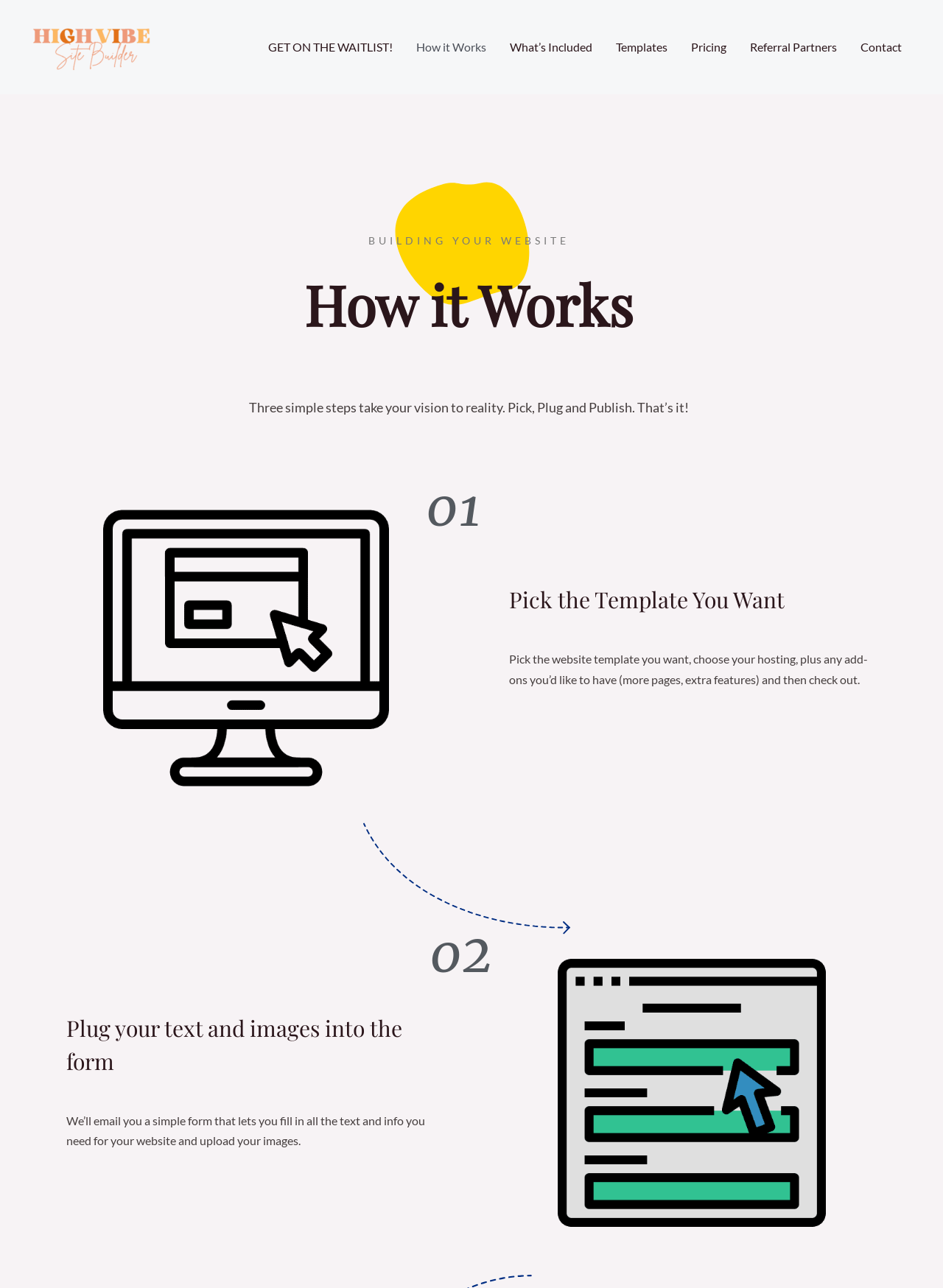How many steps are involved in building a website?
Based on the image, answer the question in a detailed manner.

The webpage mentions that building a website involves three simple steps, which are Pick, Plug, and Publish. This information can be found in the section with the heading 'How it Works'.